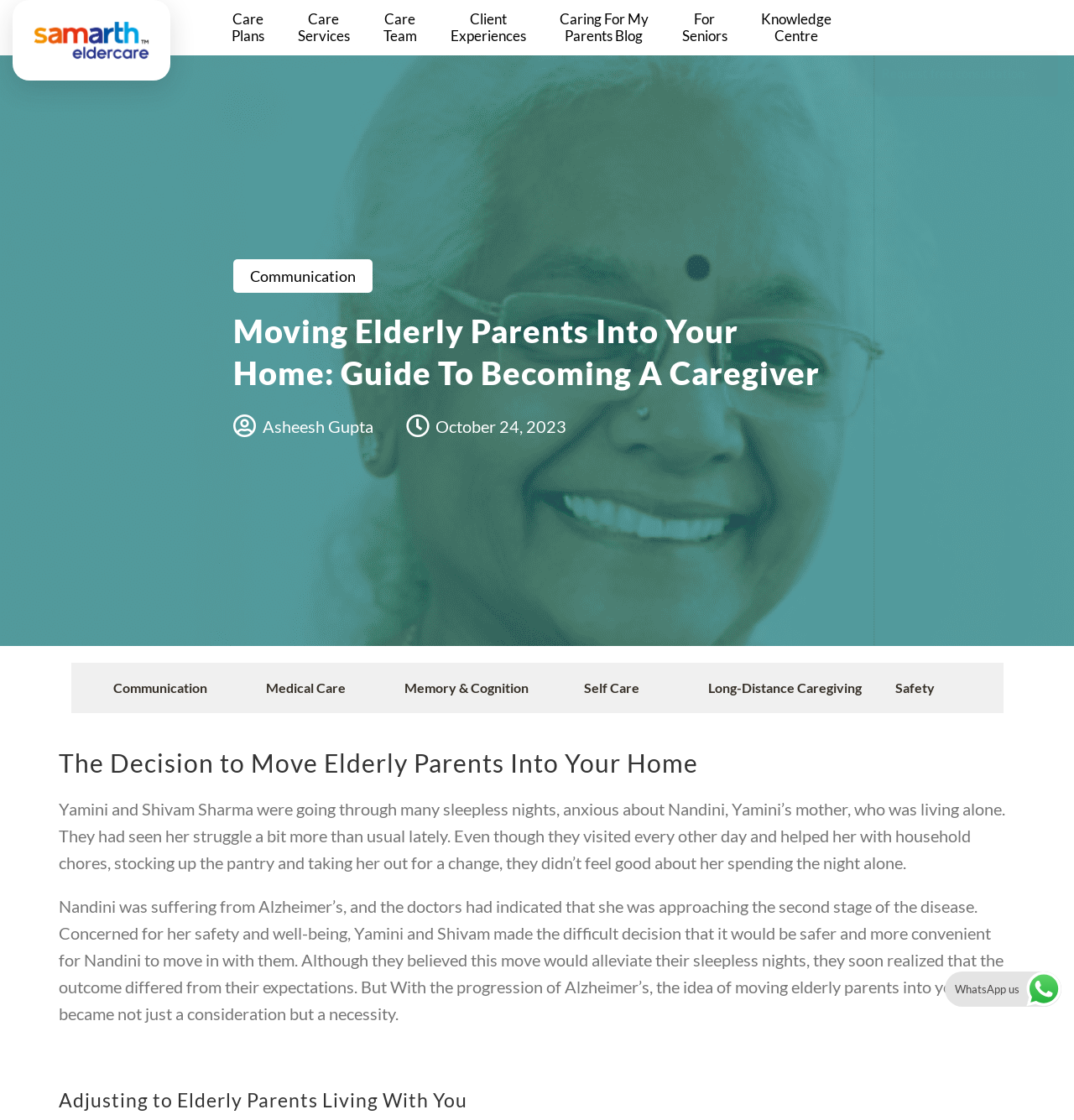Please look at the image and answer the question with a detailed explanation: What is the decision made by Yamini and Shivam?

Yamini and Shivam decided that it would be safer and more convenient for Nandini to move in with them, due to her struggles with Alzheimer's disease and their concerns about her safety and well-being.